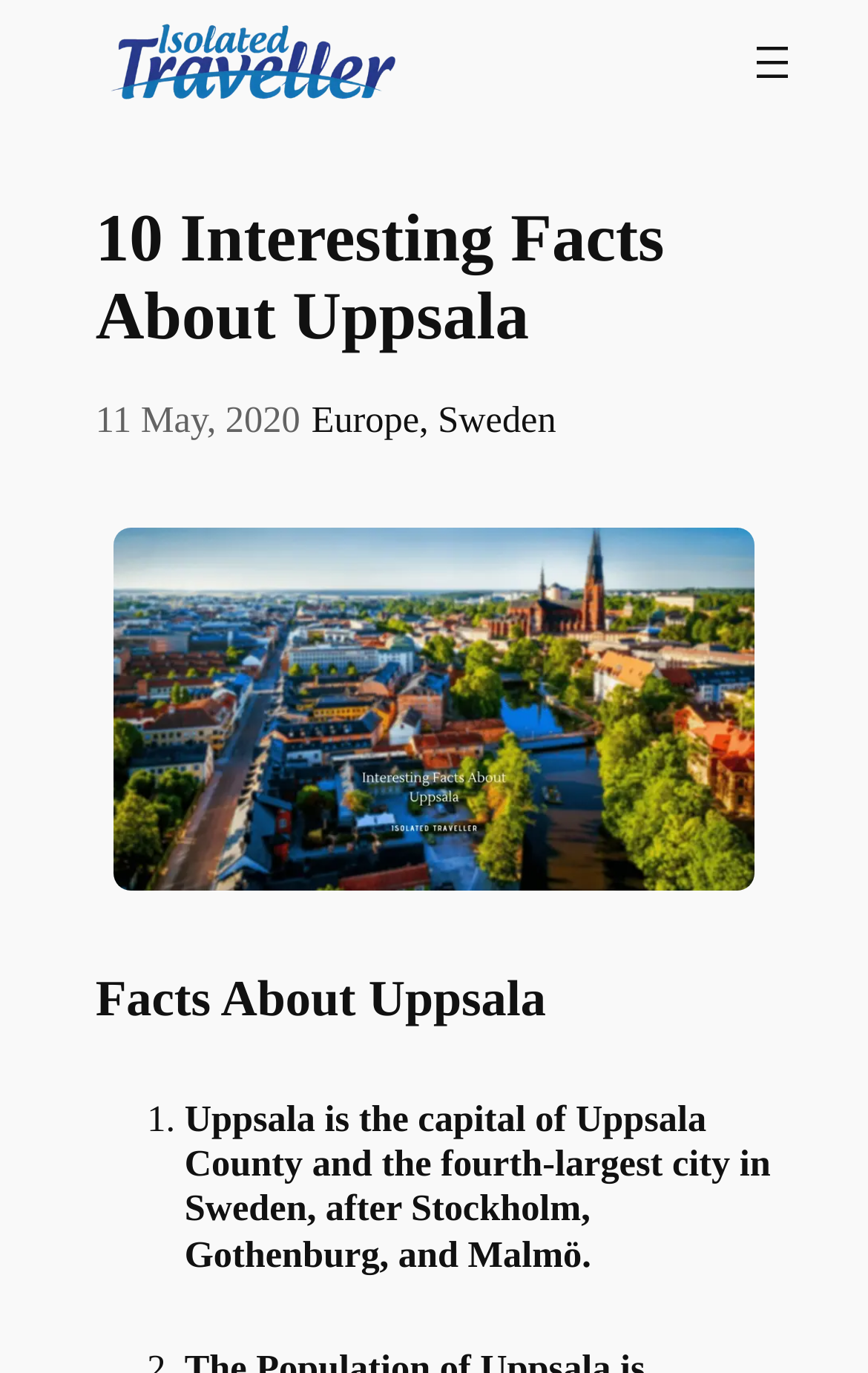What is the region where Uppsala is located?
Please provide a full and detailed response to the question.

From the webpage, we can see that there is a link 'Europe' followed by a link 'Sweden', which suggests that Uppsala is located in Europe.